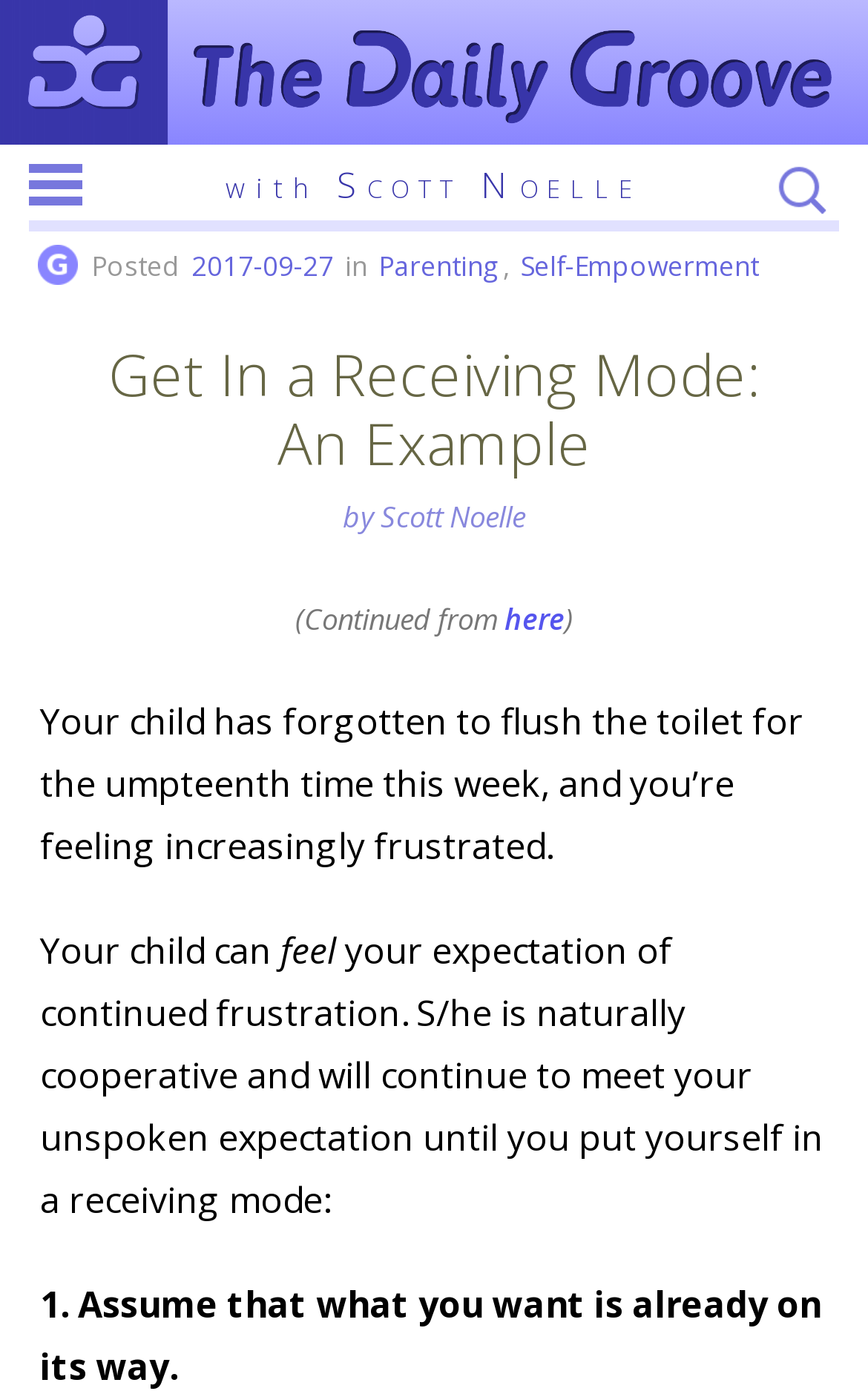What is the author's name?
Carefully analyze the image and provide a thorough answer to the question.

The author's name can be found in the text 'with Scott Noelle' which is located below the title of the article.